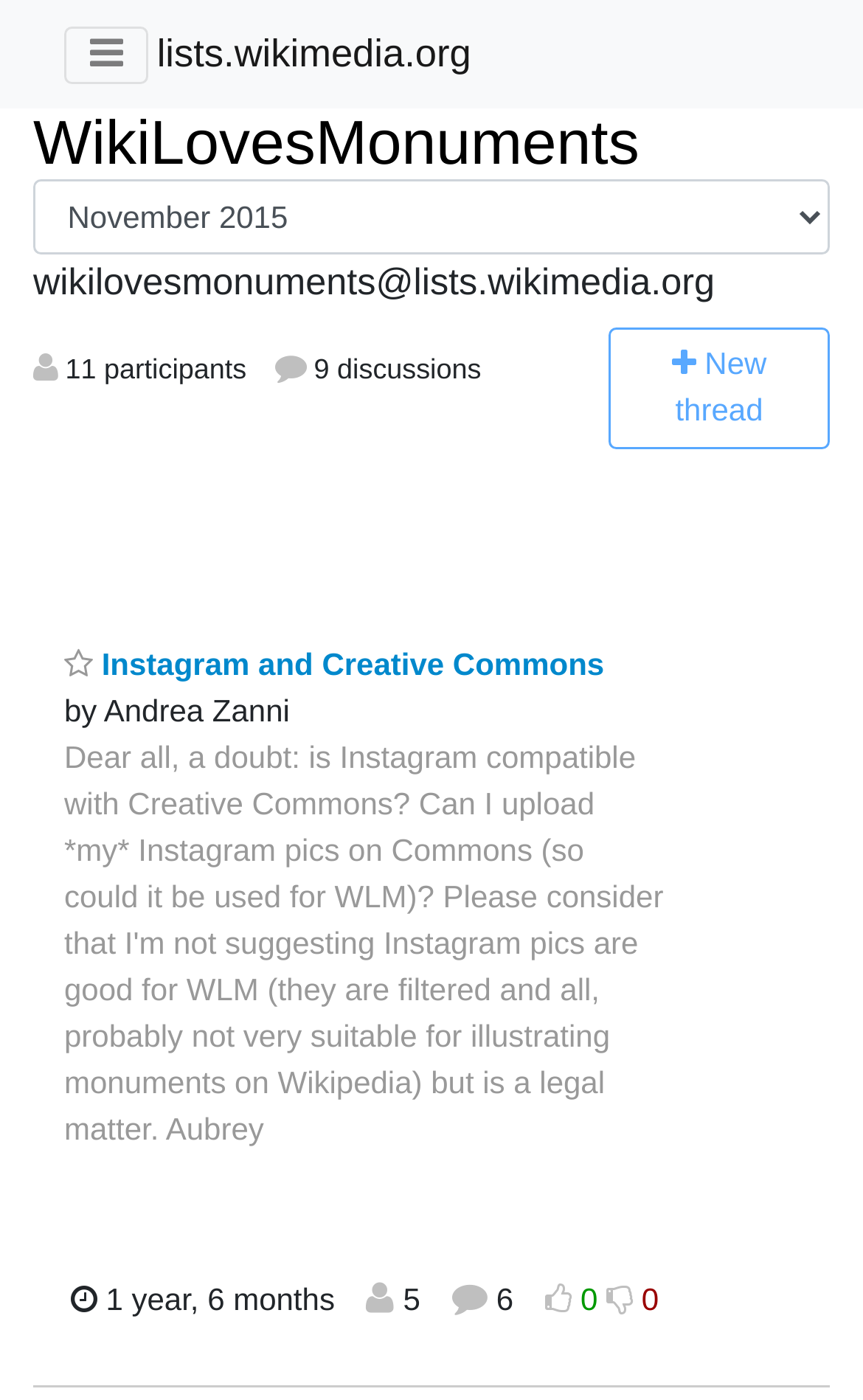What is the number of discussions?
Based on the content of the image, thoroughly explain and answer the question.

I found the answer by looking at the text '9 discussions' which is located near the top of the webpage, indicating the number of discussions related to the WikiLovesMonuments event.